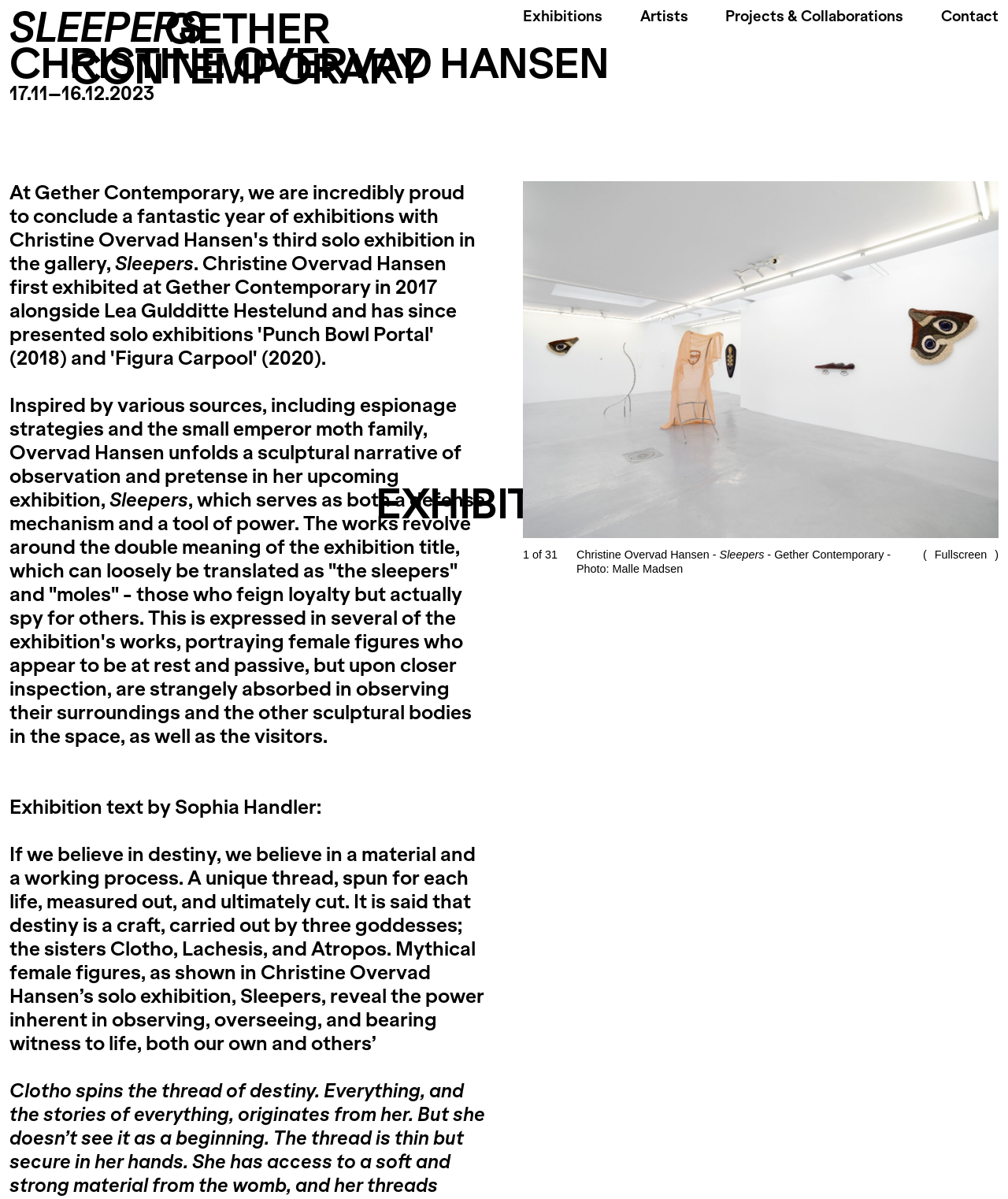What is the title of the exhibition? Examine the screenshot and reply using just one word or a brief phrase.

Sleepers